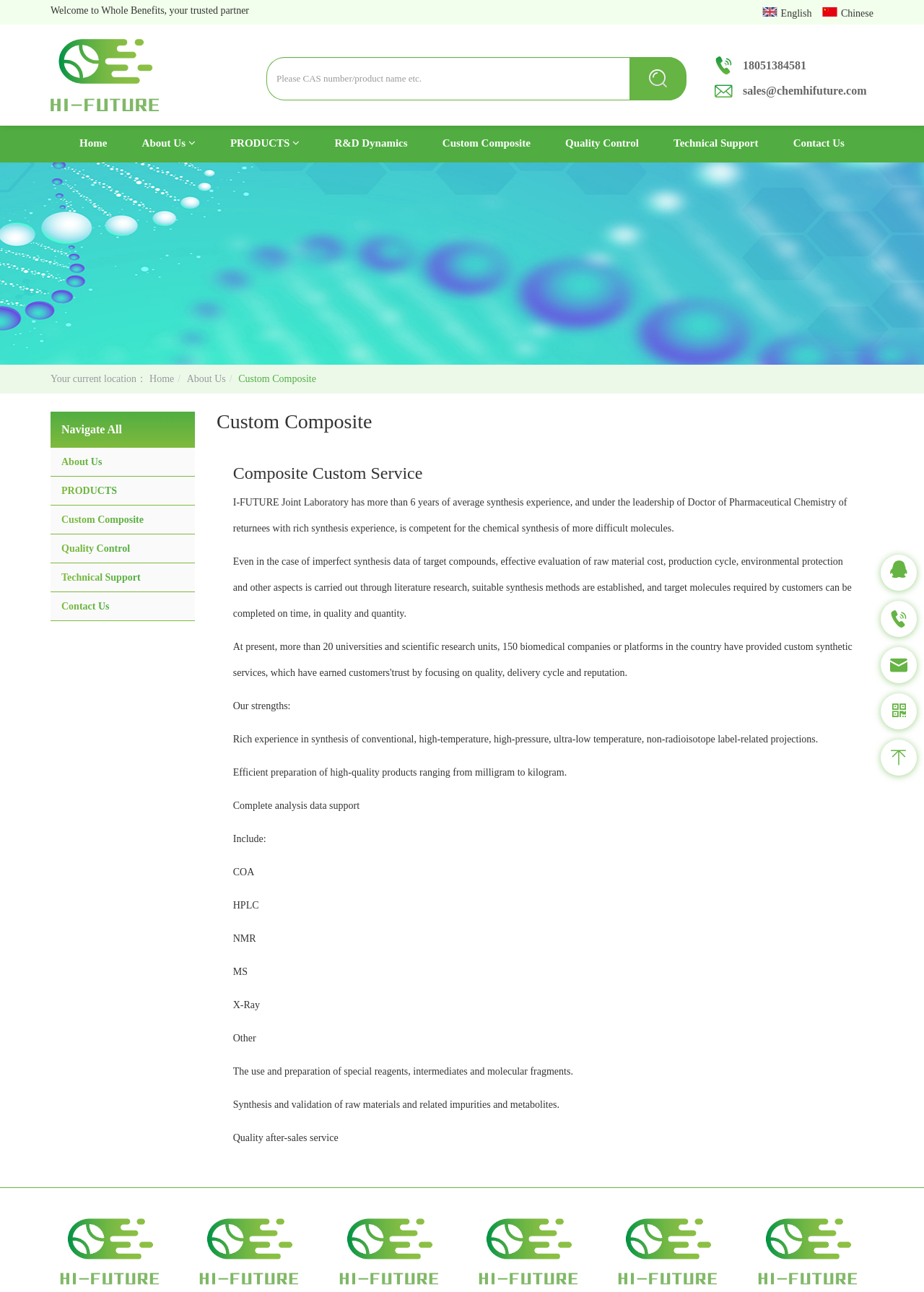From the element description: "About Us", extract the bounding box coordinates of the UI element. The coordinates should be expressed as four float numbers between 0 and 1, in the order [left, top, right, bottom].

[0.066, 0.353, 0.11, 0.362]